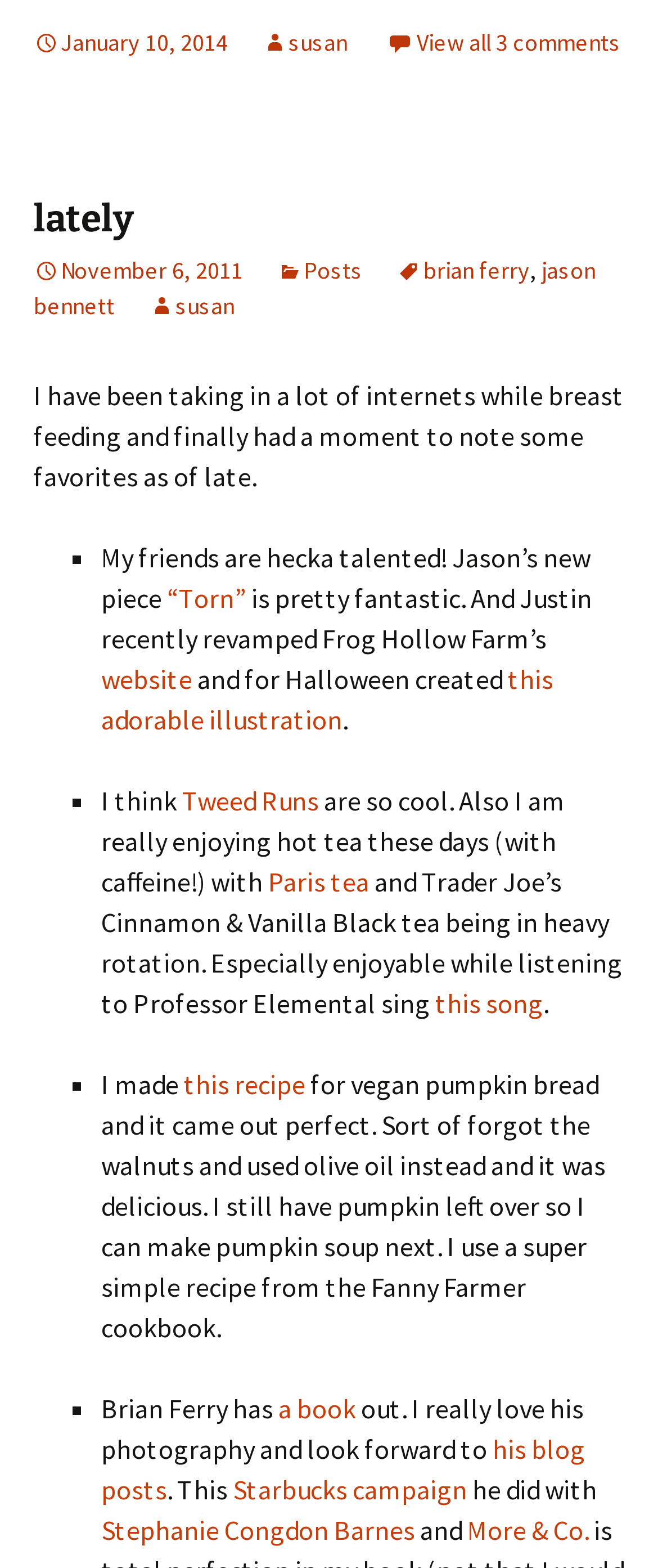Determine the coordinates of the bounding box that should be clicked to complete the instruction: "Explore Tweed Runs". The coordinates should be represented by four float numbers between 0 and 1: [left, top, right, bottom].

[0.277, 0.5, 0.485, 0.521]